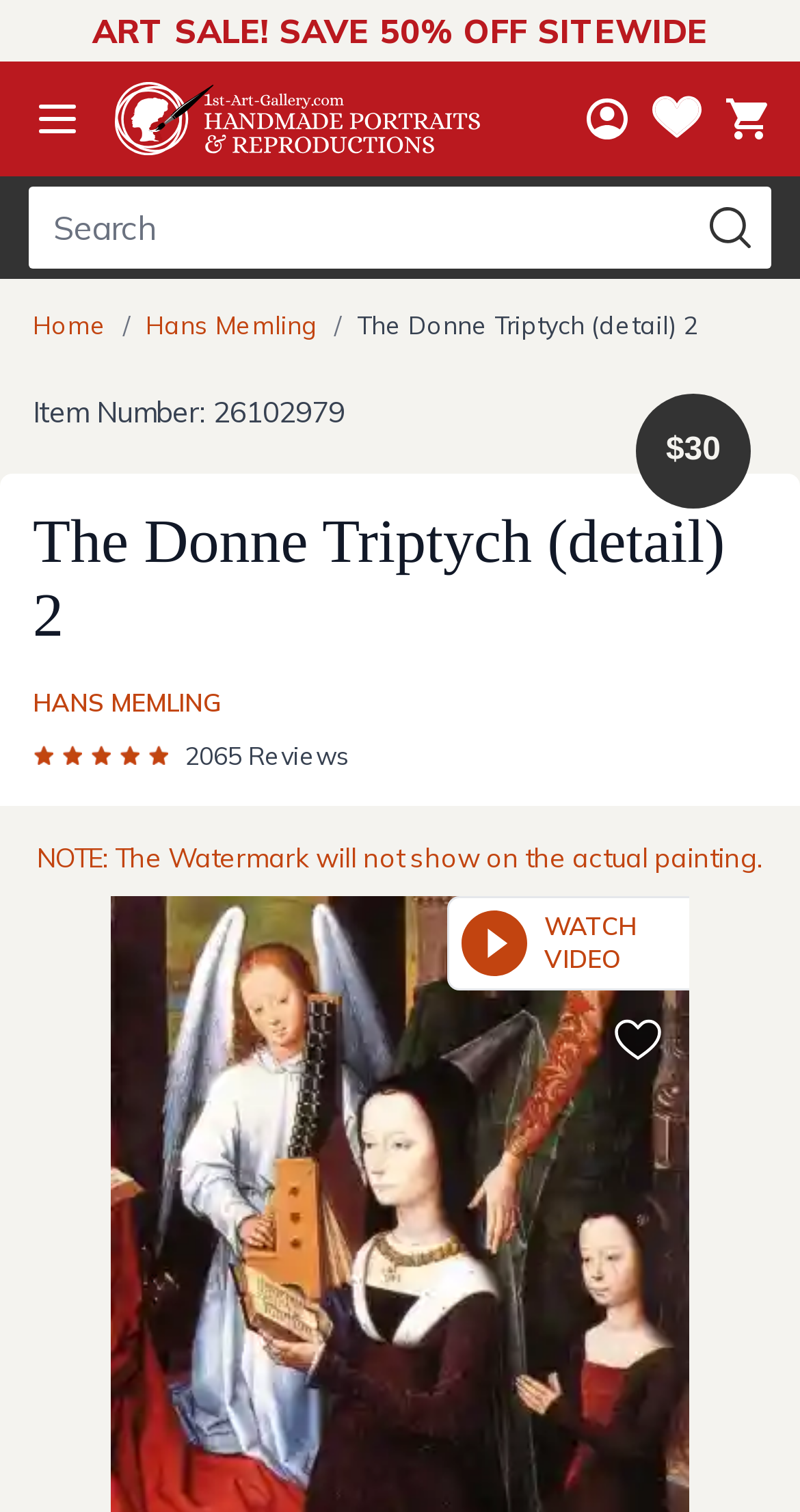Who is the artist of the painting?
Refer to the screenshot and deliver a thorough answer to the question presented.

The artist of the painting is Hans Memling, which is mentioned in the breadcrumb navigation as well as in the link 'Hans Memling' below the painting's title.